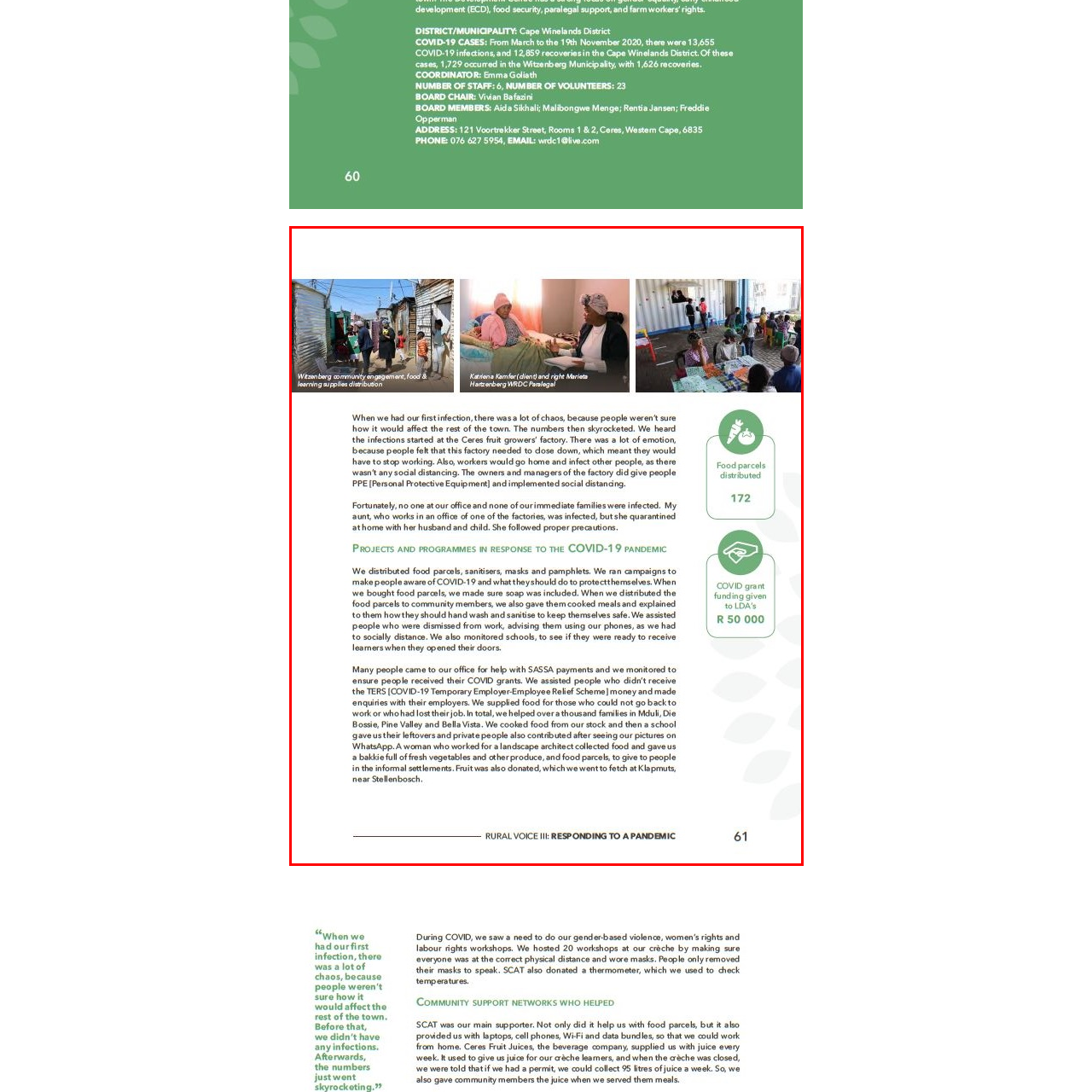Thoroughly describe the scene within the red-bordered area of the image.

The image features the "Witzenberg Rural Development Centre," showcasing a community engagement activity focused on food and learning supply distribution. It captures the essence of the organization's efforts to support the local community during challenging times. In the foreground, community members appear actively involved in discussions, indicative of collaboration and shared experiences. This scene not only highlights the distribution of essential resources but also reflects the resilience and solidarity amongst individuals facing adversity. The context emphasizes the importance of community involvement in responding to crises like COVID-19, demonstrating both empathy and proactive support for those in need.